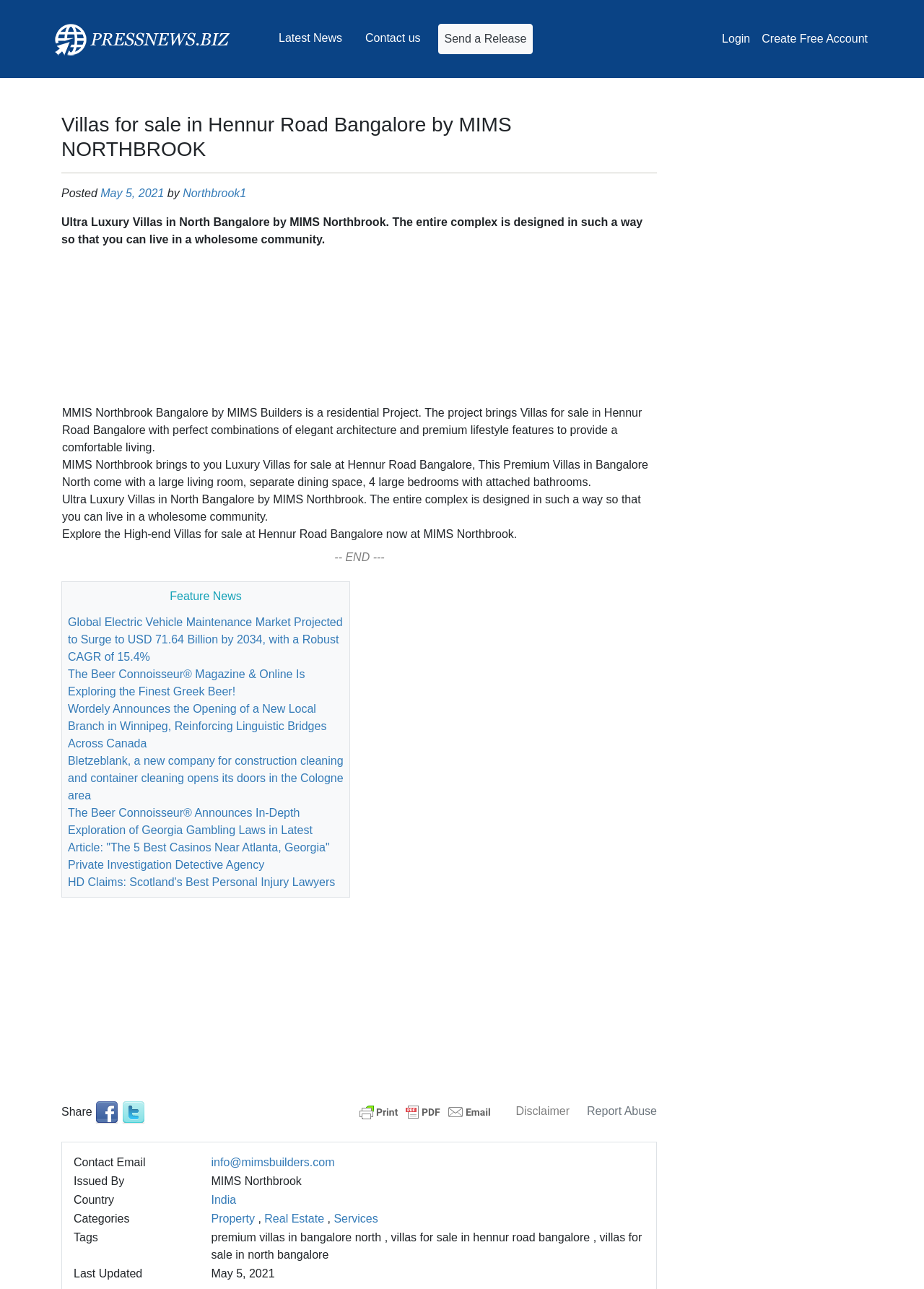Respond to the question below with a concise word or phrase:
What is the location of the villas?

Hennur Road Bangalore